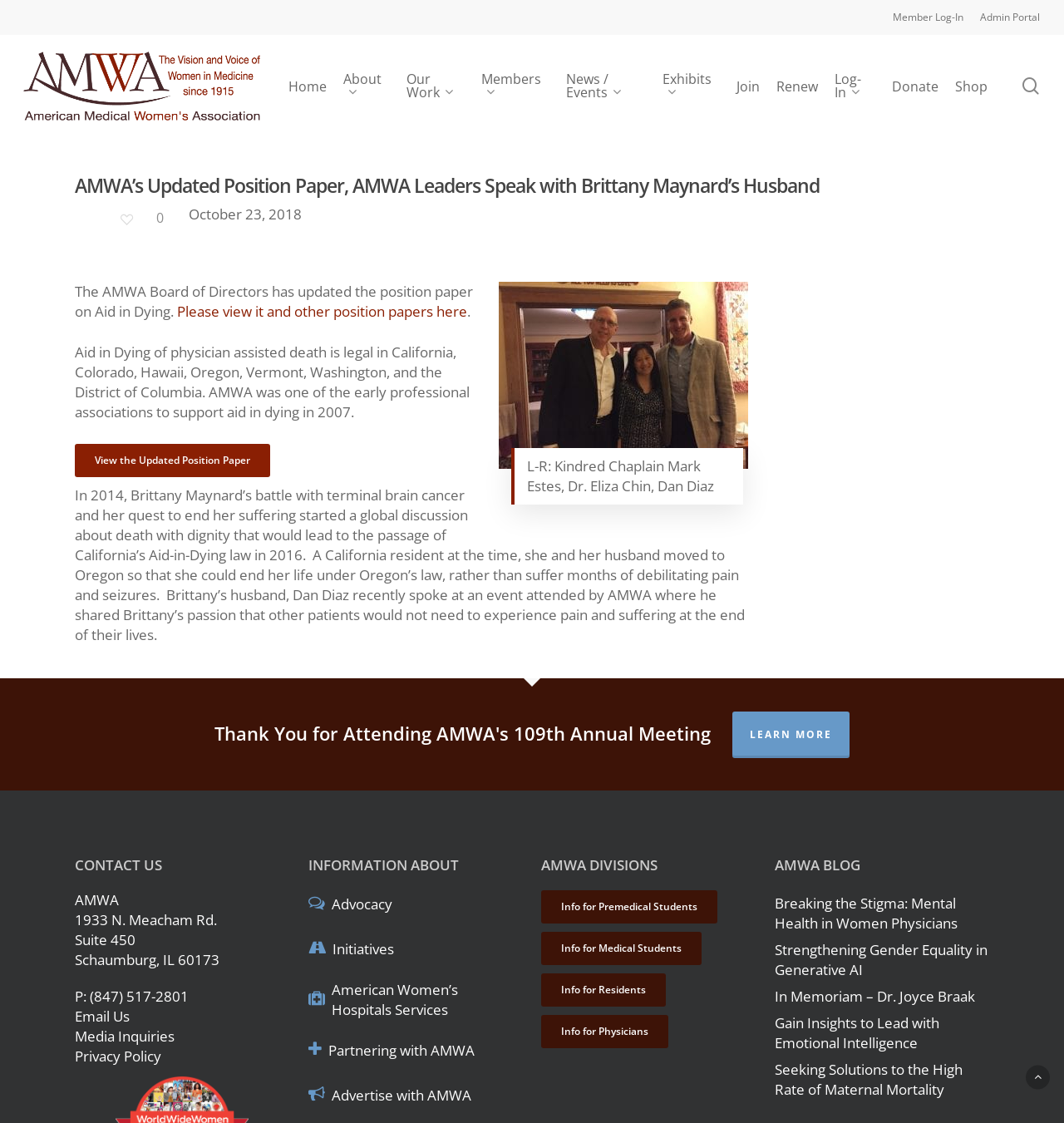What is the phone number of the association?
Answer the question with a thorough and detailed explanation.

I found the answer by looking at the contact information section at the bottom of the webpage, which provides the phone number of the association.